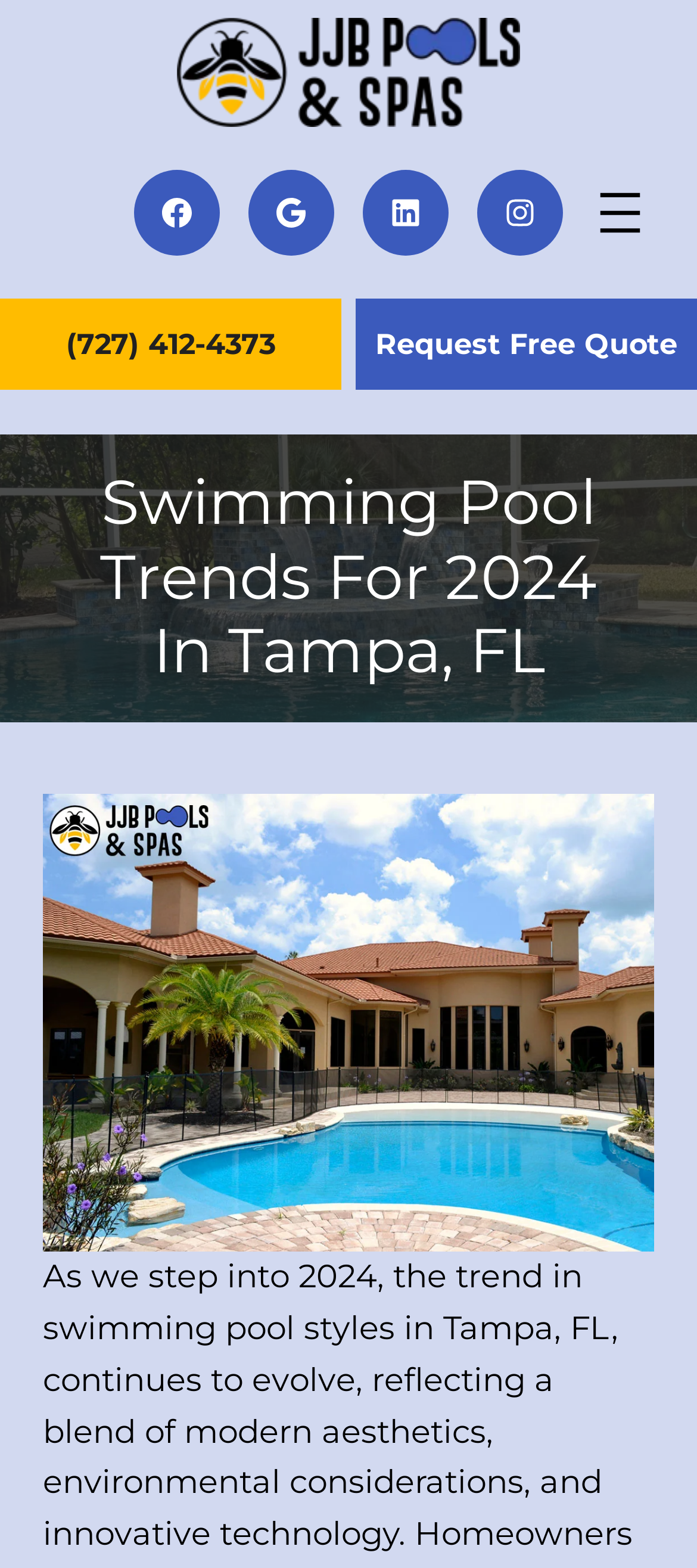Please extract the title of the webpage.

Swimming Pool Trends For 2024 In Tampa, FL